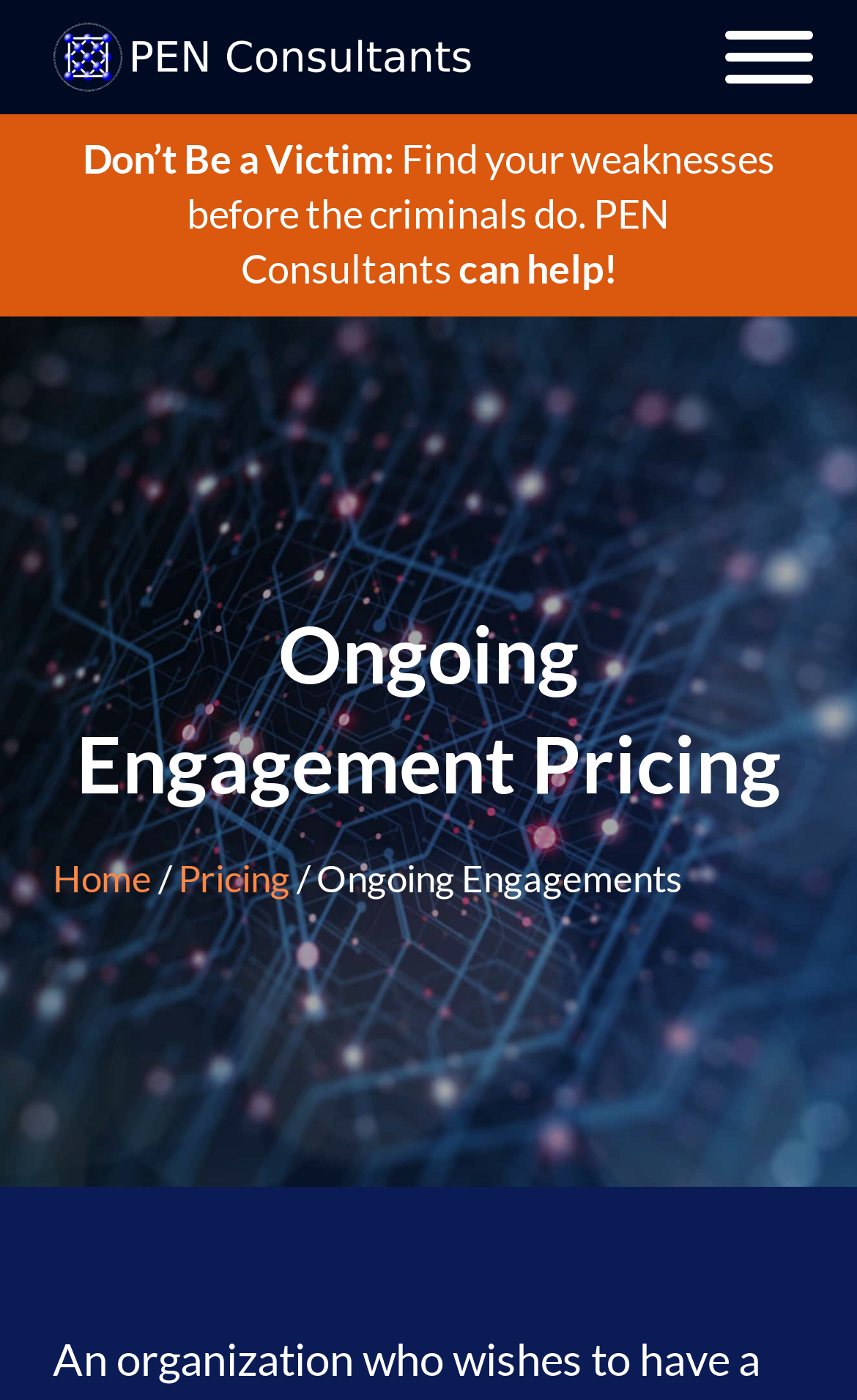Answer this question using a single word or a brief phrase:
What is the purpose of PEN Consultants?

Find weaknesses